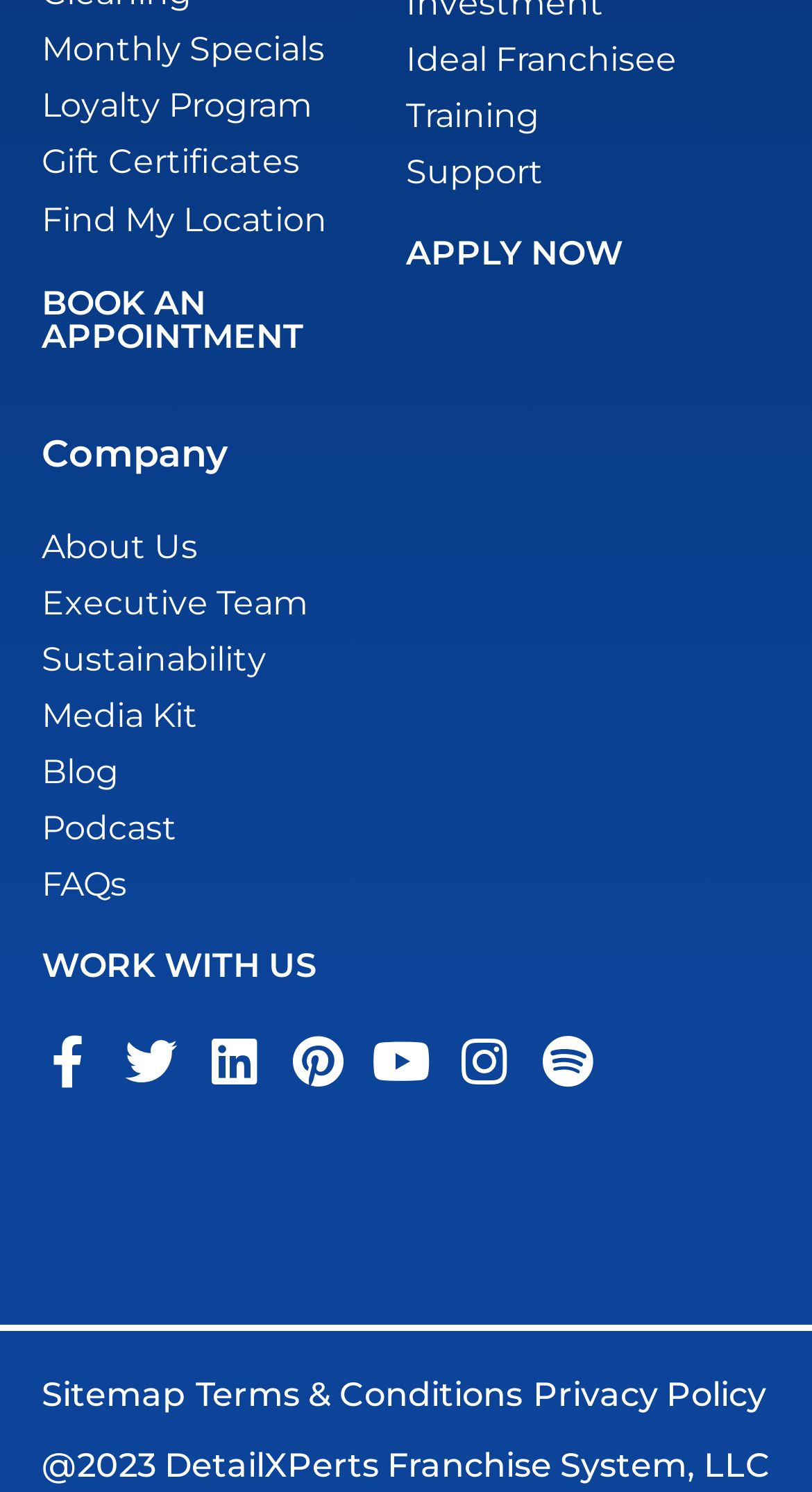Identify the bounding box coordinates for the region of the element that should be clicked to carry out the instruction: "Read the company blog". The bounding box coordinates should be four float numbers between 0 and 1, i.e., [left, top, right, bottom].

[0.051, 0.503, 0.949, 0.534]